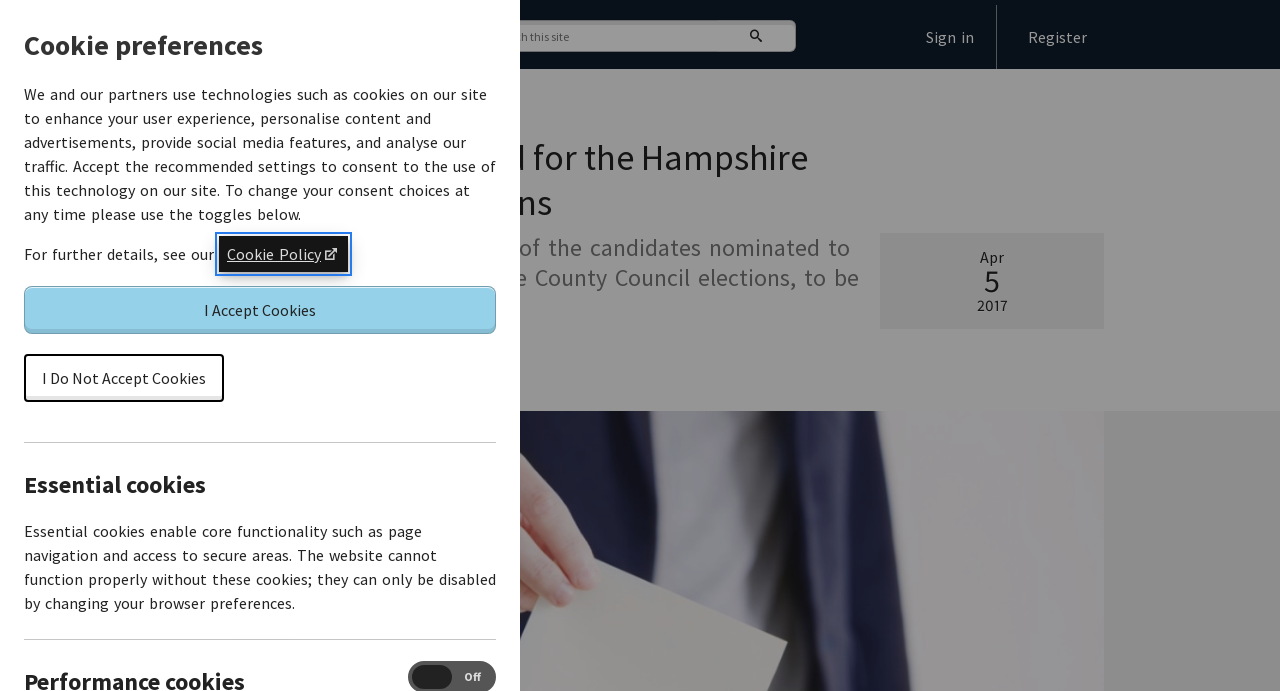Provide a short answer using a single word or phrase for the following question: 
What is the purpose of essential cookies?

Enable core functionality